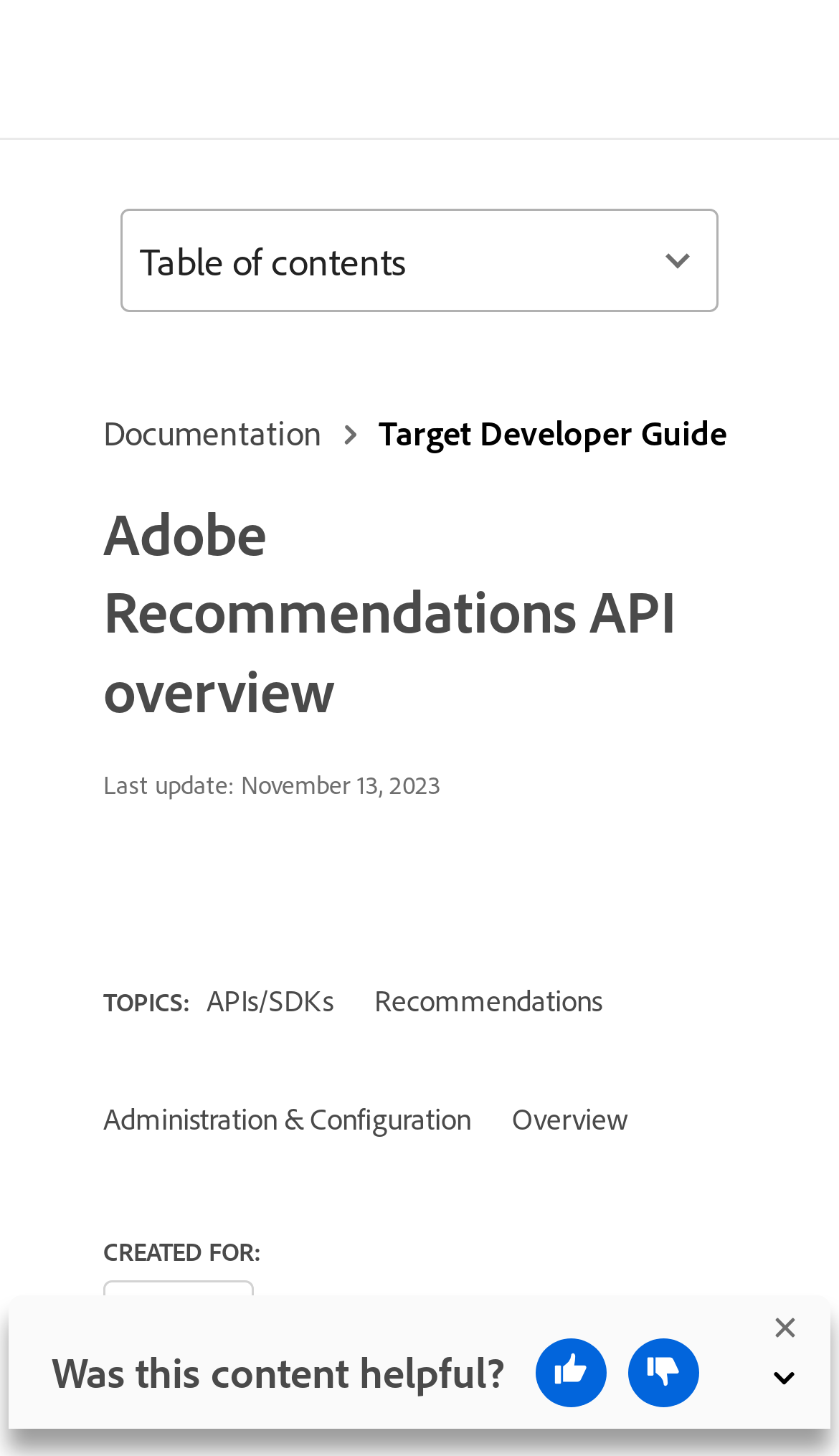Using a single word or phrase, answer the following question: 
What is the function of the 'Table of contents' button?

Show table of contents